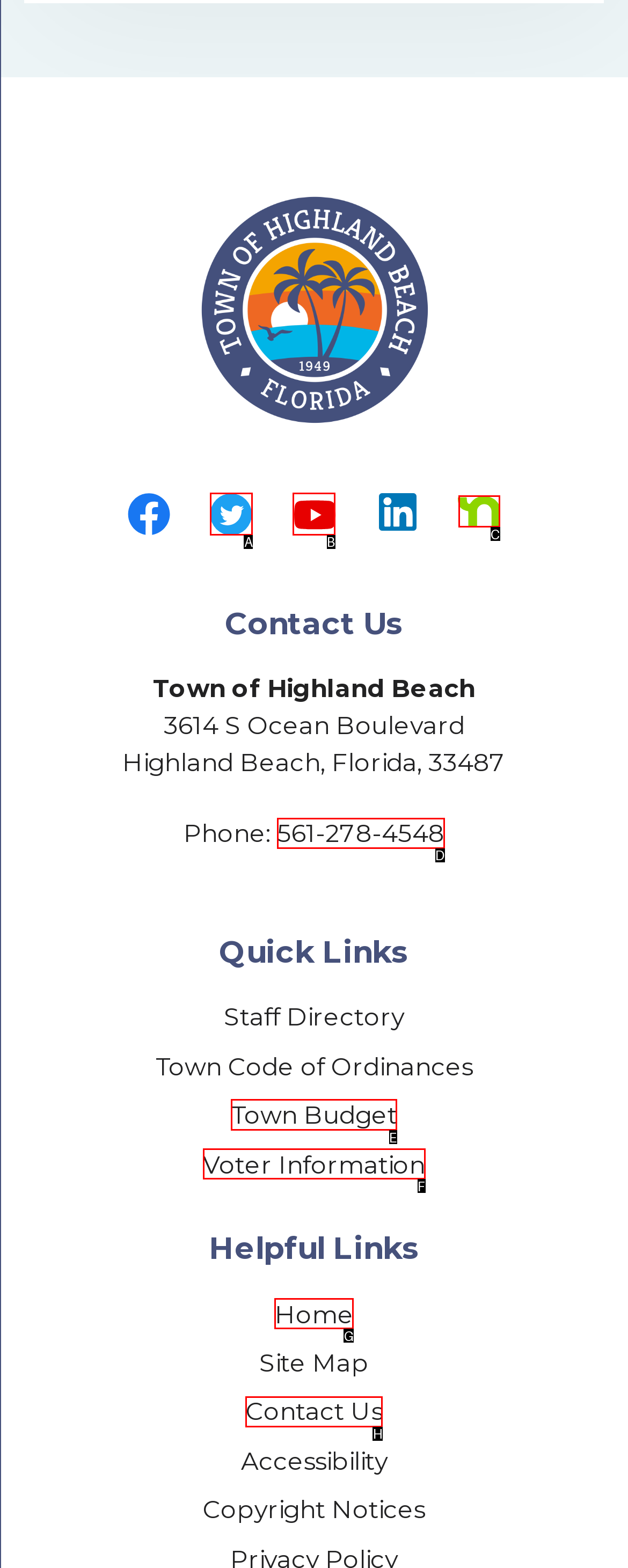What letter corresponds to the UI element to complete this task: View Town Budget
Answer directly with the letter.

E